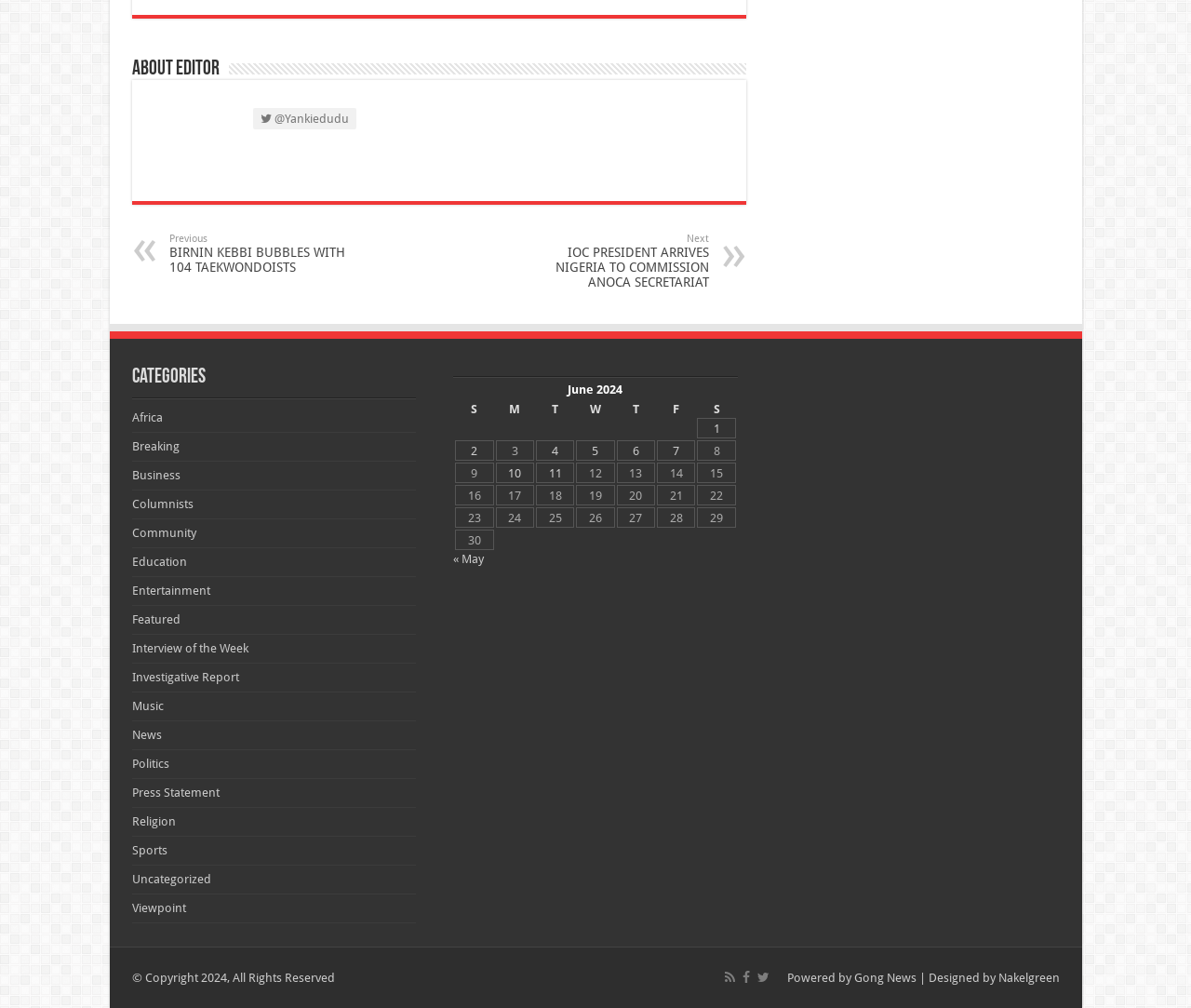Given the element description, predict the bounding box coordinates in the format (top-left x, top-left y, bottom-right x, bottom-right y). Make sure all values are between 0 and 1. Here is the element description: Education

[0.111, 0.55, 0.157, 0.564]